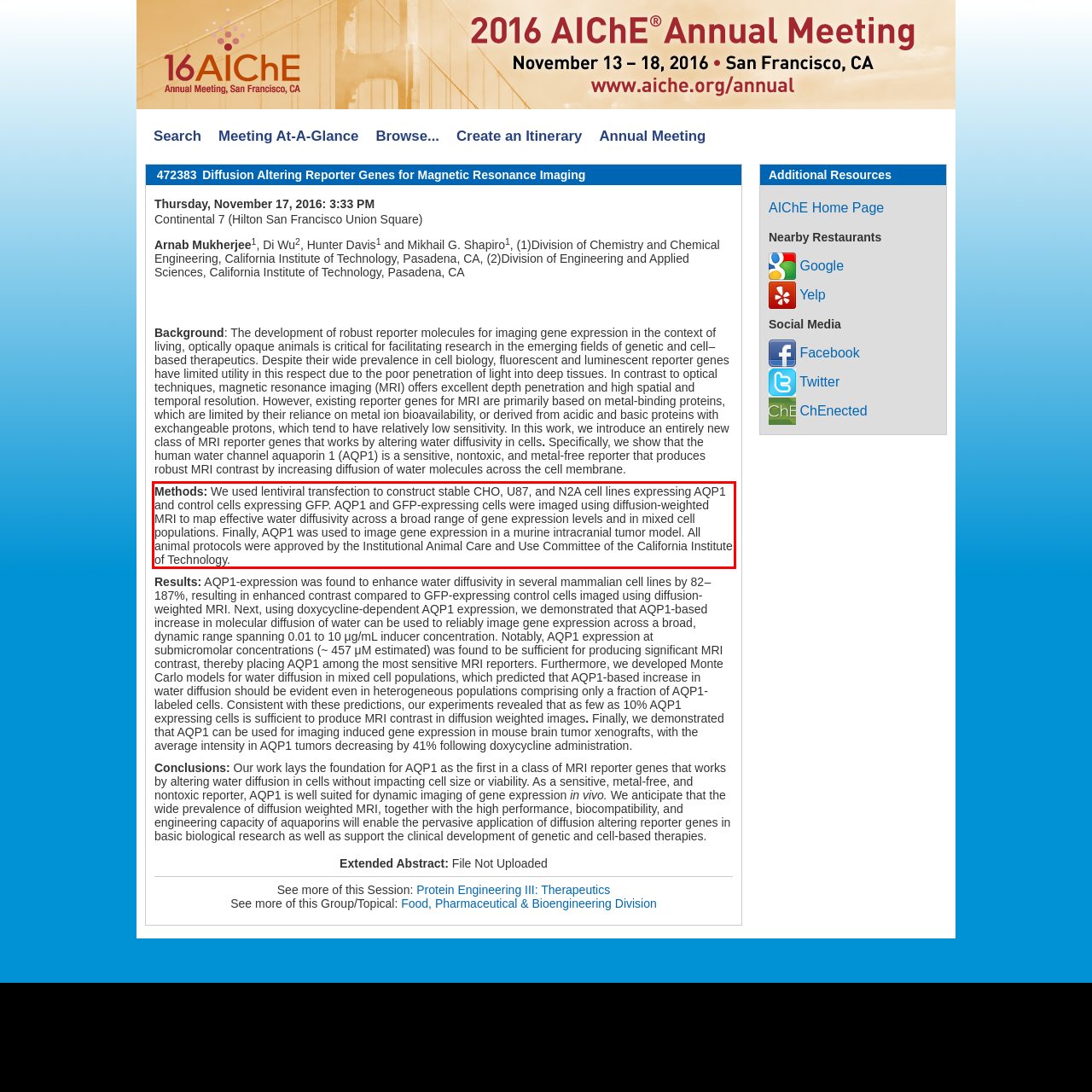Within the screenshot of the webpage, locate the red bounding box and use OCR to identify and provide the text content inside it.

Methods: We used lentiviral transfection to construct stable CHO, U87, and N2A cell lines expressing AQP1 and control cells expressing GFP. AQP1 and GFP-expressing cells were imaged using diffusion-weighted MRI to map effective water diffusivity across a broad range of gene expression levels and in mixed cell populations. Finally, AQP1 was used to image gene expression in a murine intracranial tumor model. All animal protocols were approved by the Institutional Animal Care and Use Committee of the California Institute of Technology.